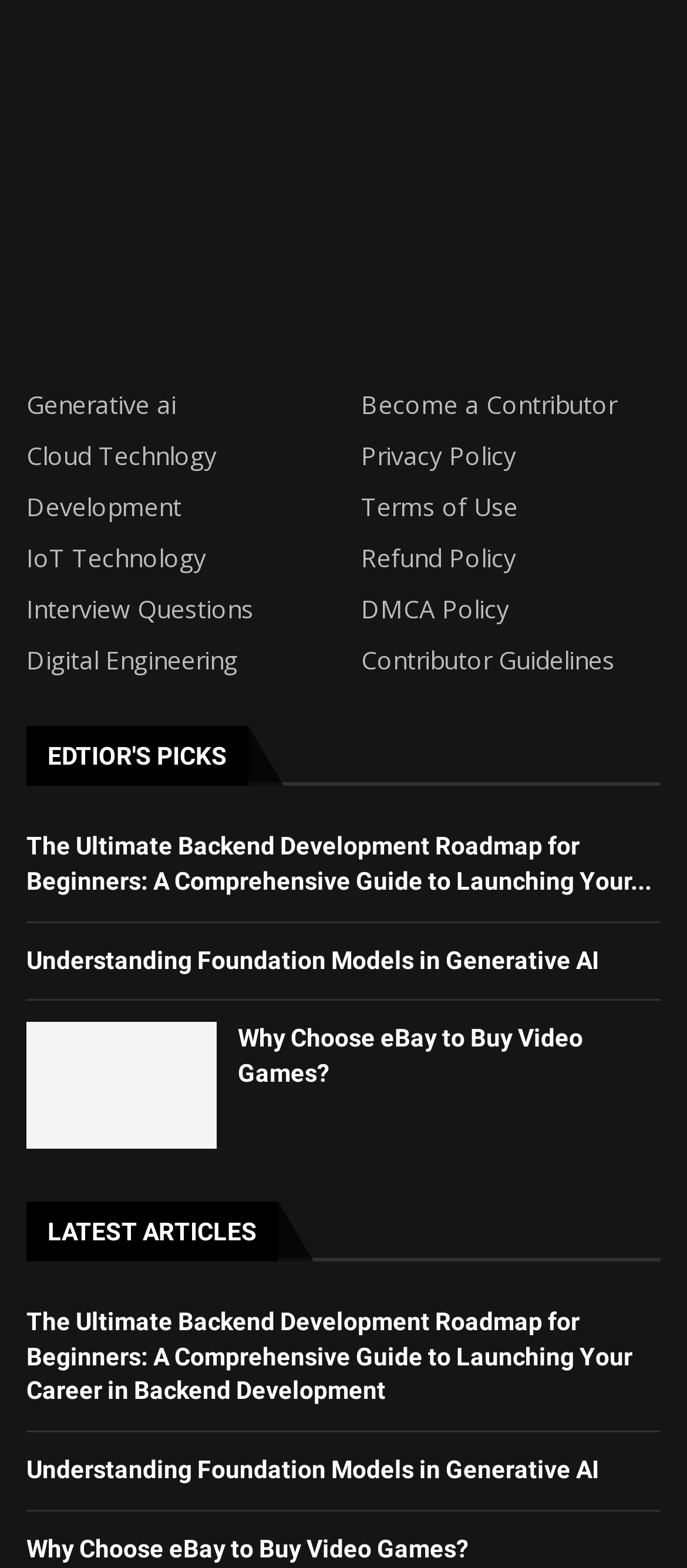What is the title of the second section?
Analyze the image and provide a thorough answer to the question.

I looked at the webpage structure and found that the second section has a heading element with the text 'LATEST ARTICLES'. This is the title of the second section.